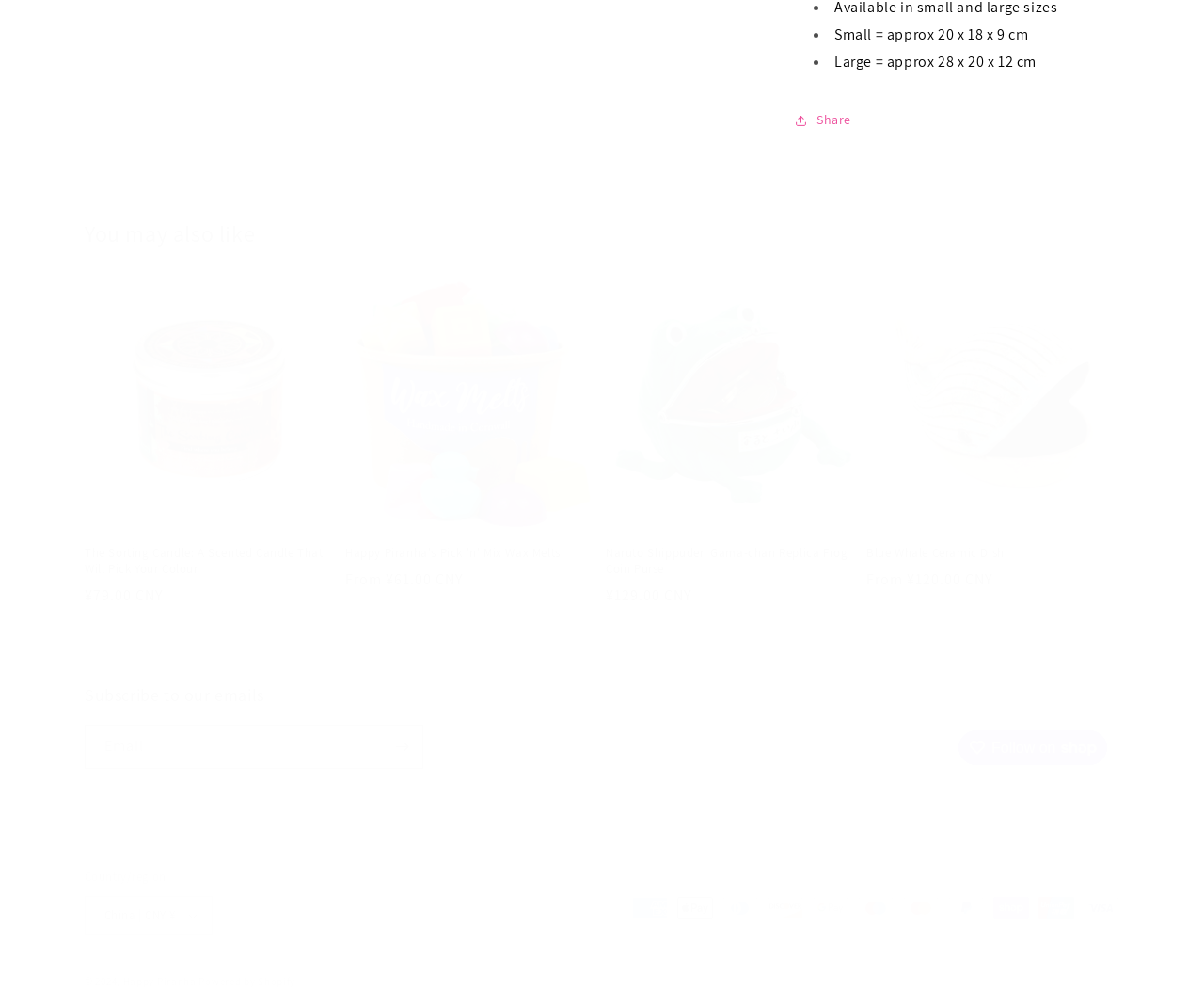Please give a succinct answer using a single word or phrase:
What is the size of the Large candle?

28 x 20 x 12 cm